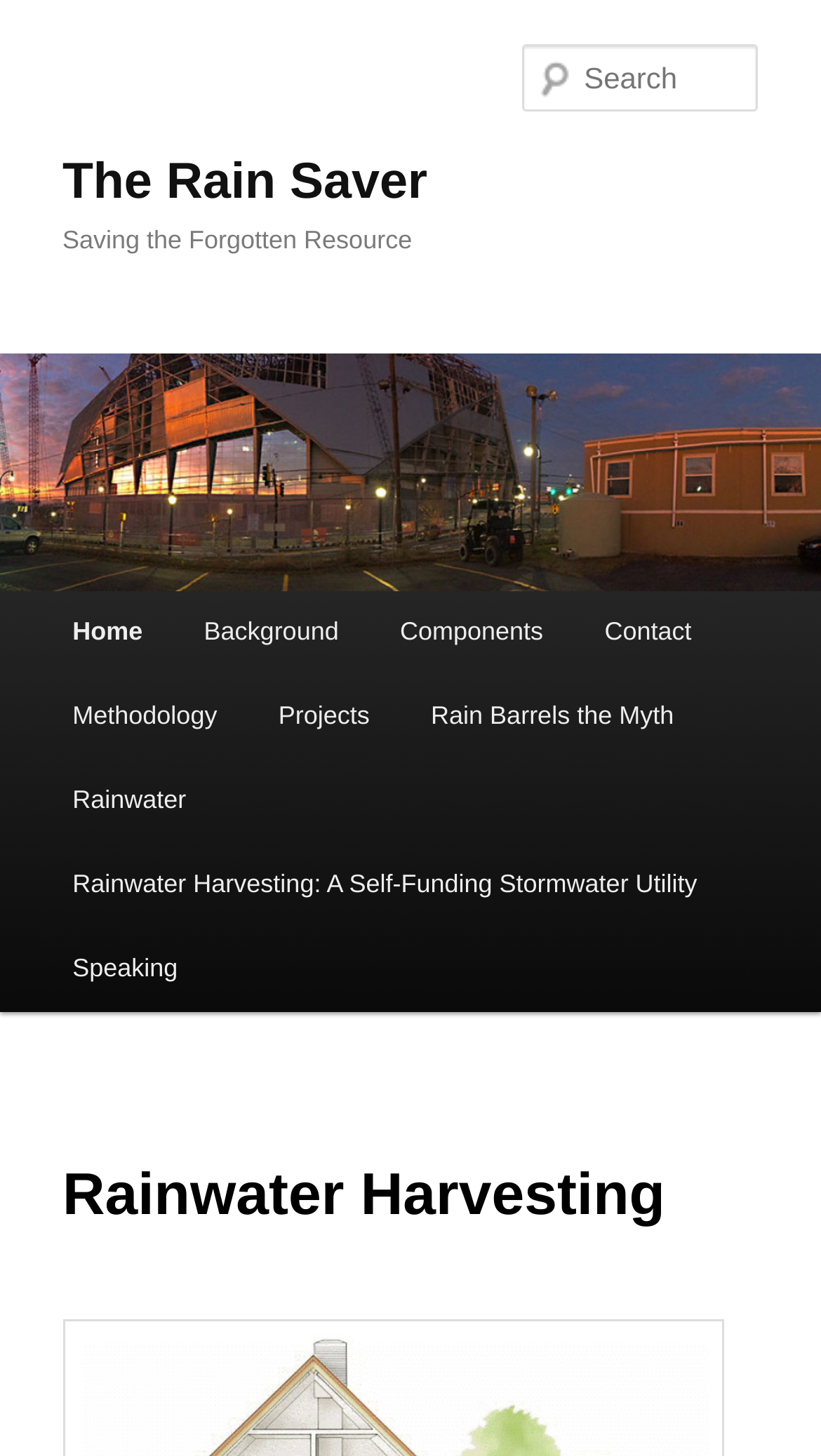Create an elaborate caption that covers all aspects of the webpage.

The webpage is about "The Rain Saver" and its mission to "Save the Forgotten Resource". At the top, there is a link to "Skip to primary content" on the left side. Below it, there are two headings, "The Rain Saver" and "Saving the Forgotten Resource", which are centered and take up most of the width of the page.

On the top-right side, there is a link to "The Rain Saver" with an accompanying image that spans the entire width of the page. Below this image, there is a search box labeled "Search" on the right side.

The main menu is located on the left side, with a heading "Main menu" above a list of links, including "Home", "Background", "Components", "Contact", "Methodology", "Projects", "Rain Barrels the Myth", "Rainwater", "Rainwater Harvesting: A Self-Funding Stormwater Utility", and "Speaking". These links are stacked vertically, with the first link "Home" at the top and the last link "Speaking" at the bottom.

On the right side of the main menu, there is a section with a heading "Rainwater Harvesting" that takes up most of the width of the page.